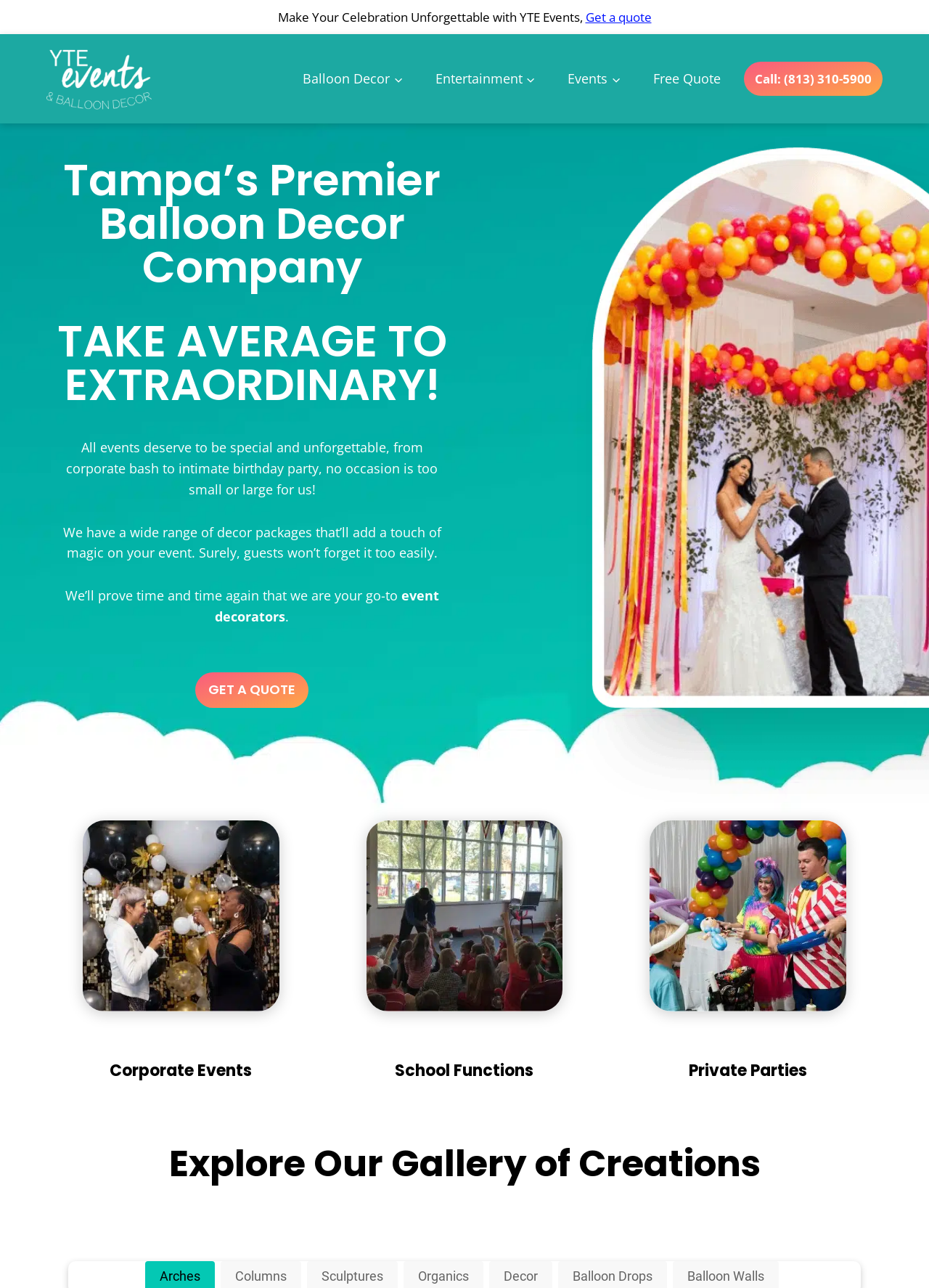Locate the headline of the webpage and generate its content.

Tampa’s Premier Balloon Decor Company